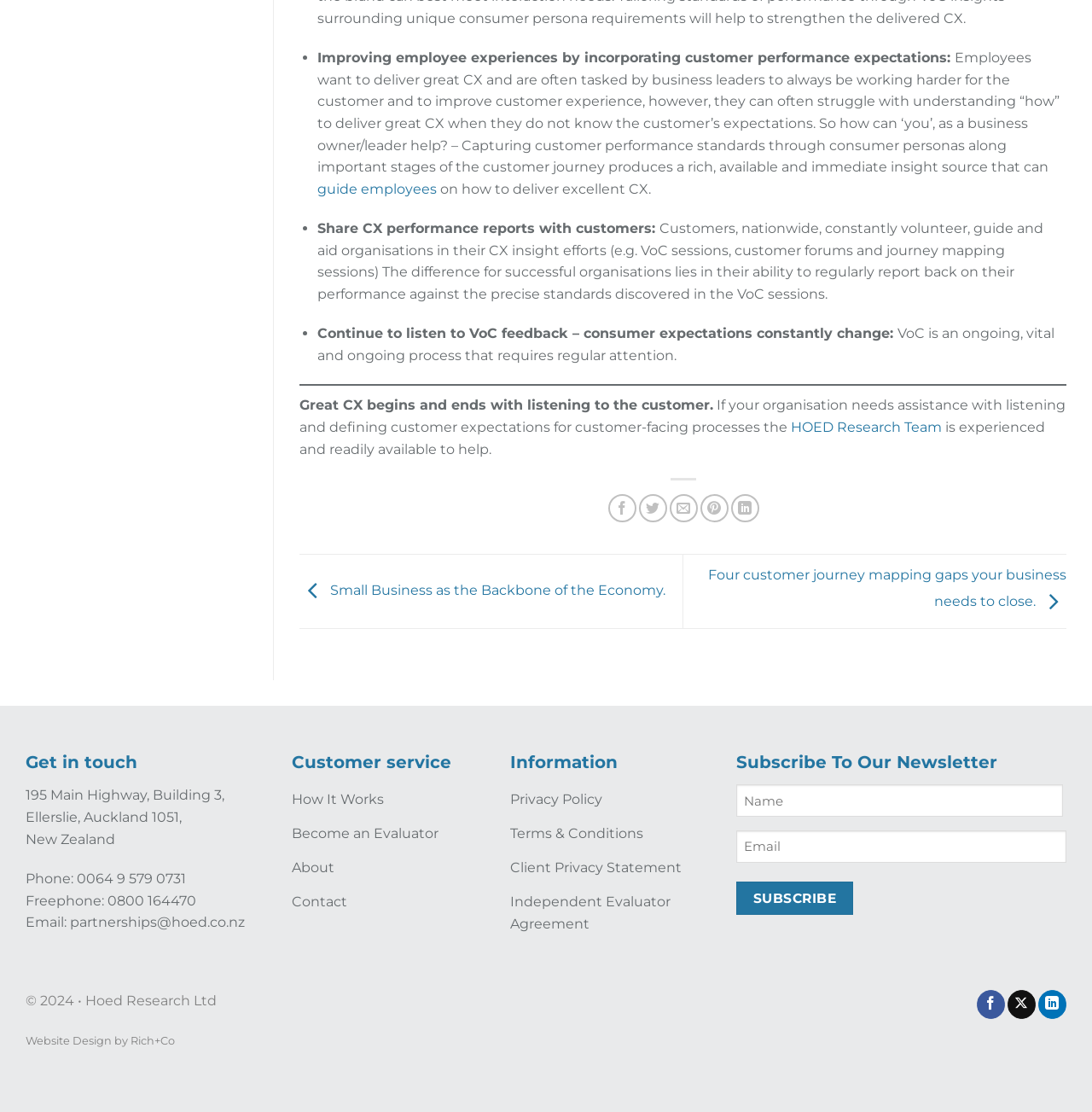Find the bounding box of the element with the following description: "Privacy Policy". The coordinates must be four float numbers between 0 and 1, formatted as [left, top, right, bottom].

[0.467, 0.706, 0.651, 0.736]